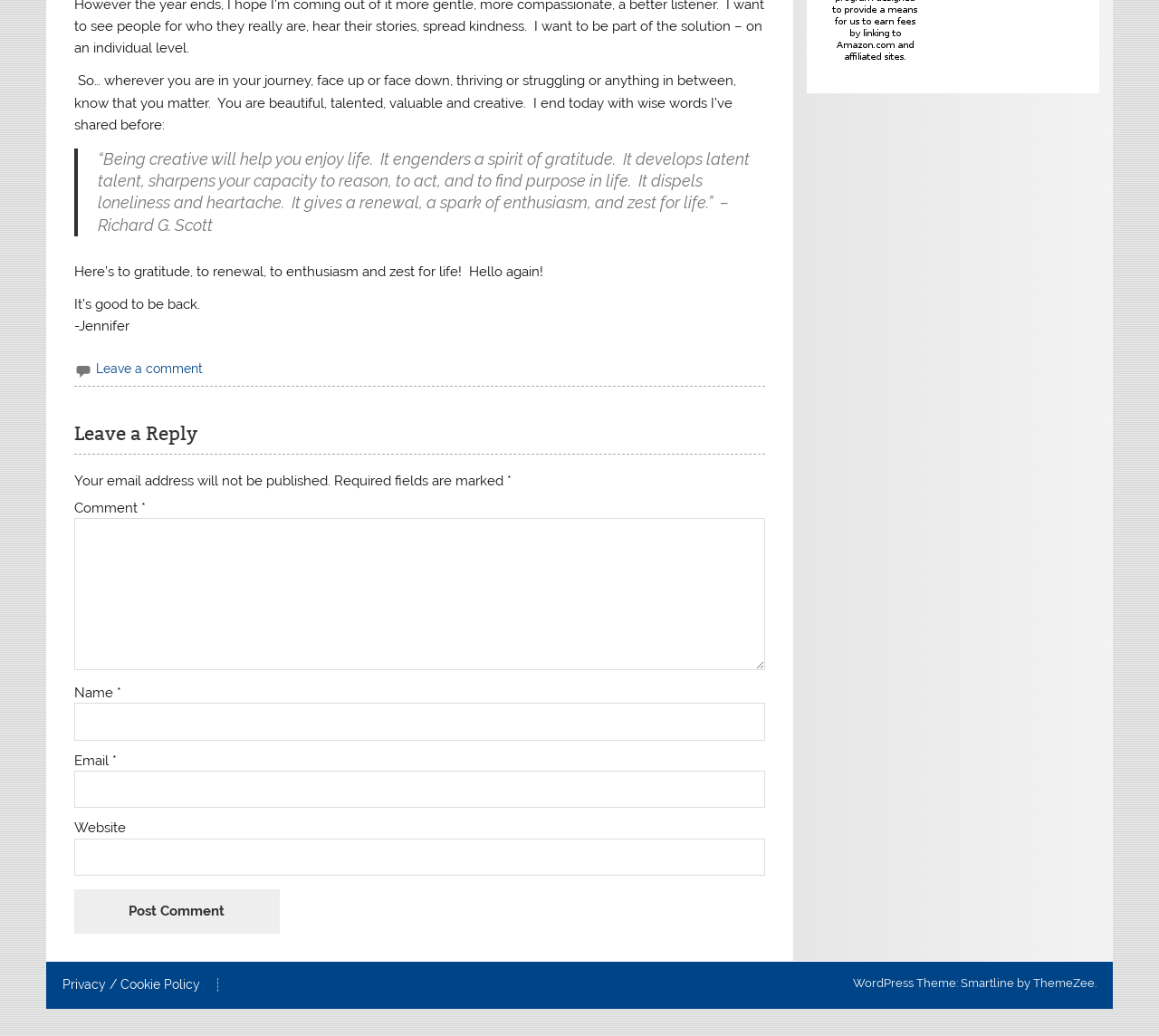Determine the bounding box coordinates of the clickable region to carry out the instruction: "View privacy policy".

[0.054, 0.945, 0.173, 0.957]